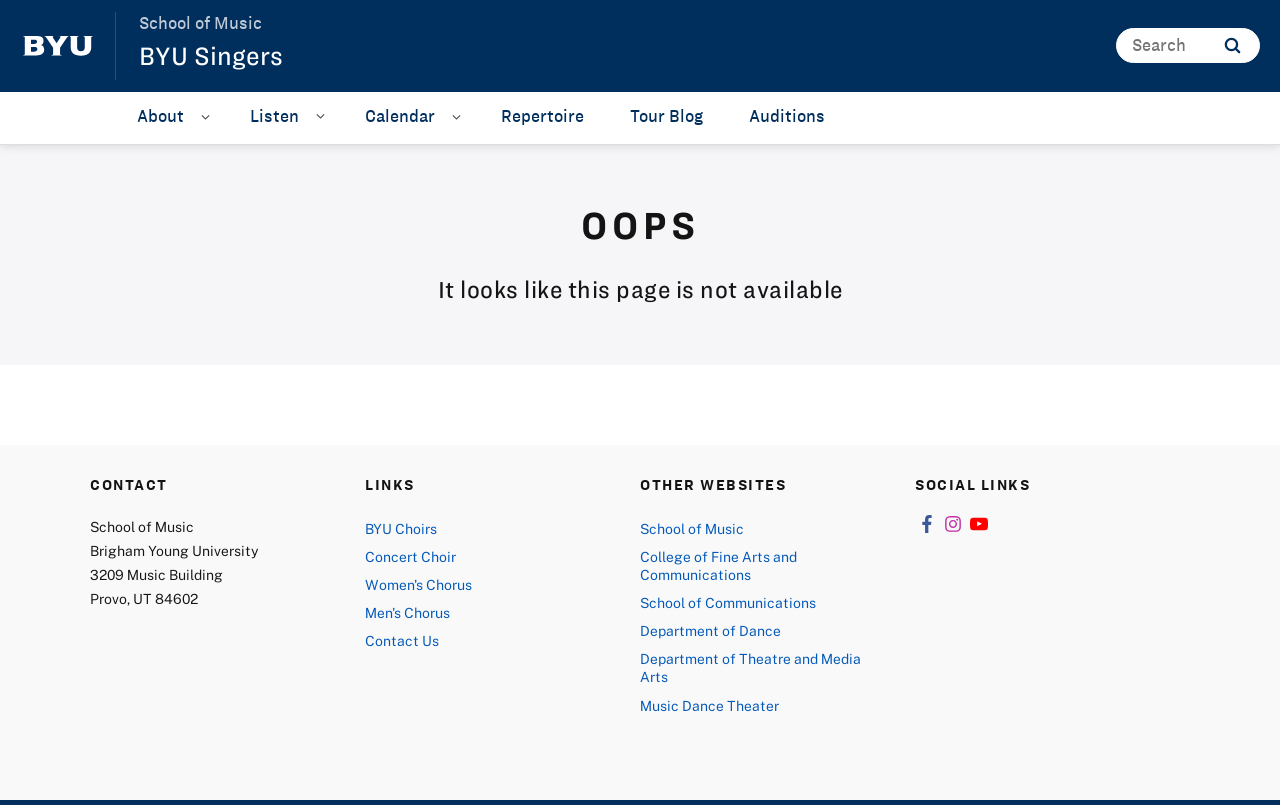Can you pinpoint the bounding box coordinates for the clickable element required for this instruction: "Check social links"? The coordinates should be four float numbers between 0 and 1, i.e., [left, top, right, bottom].

[0.715, 0.593, 0.805, 0.613]